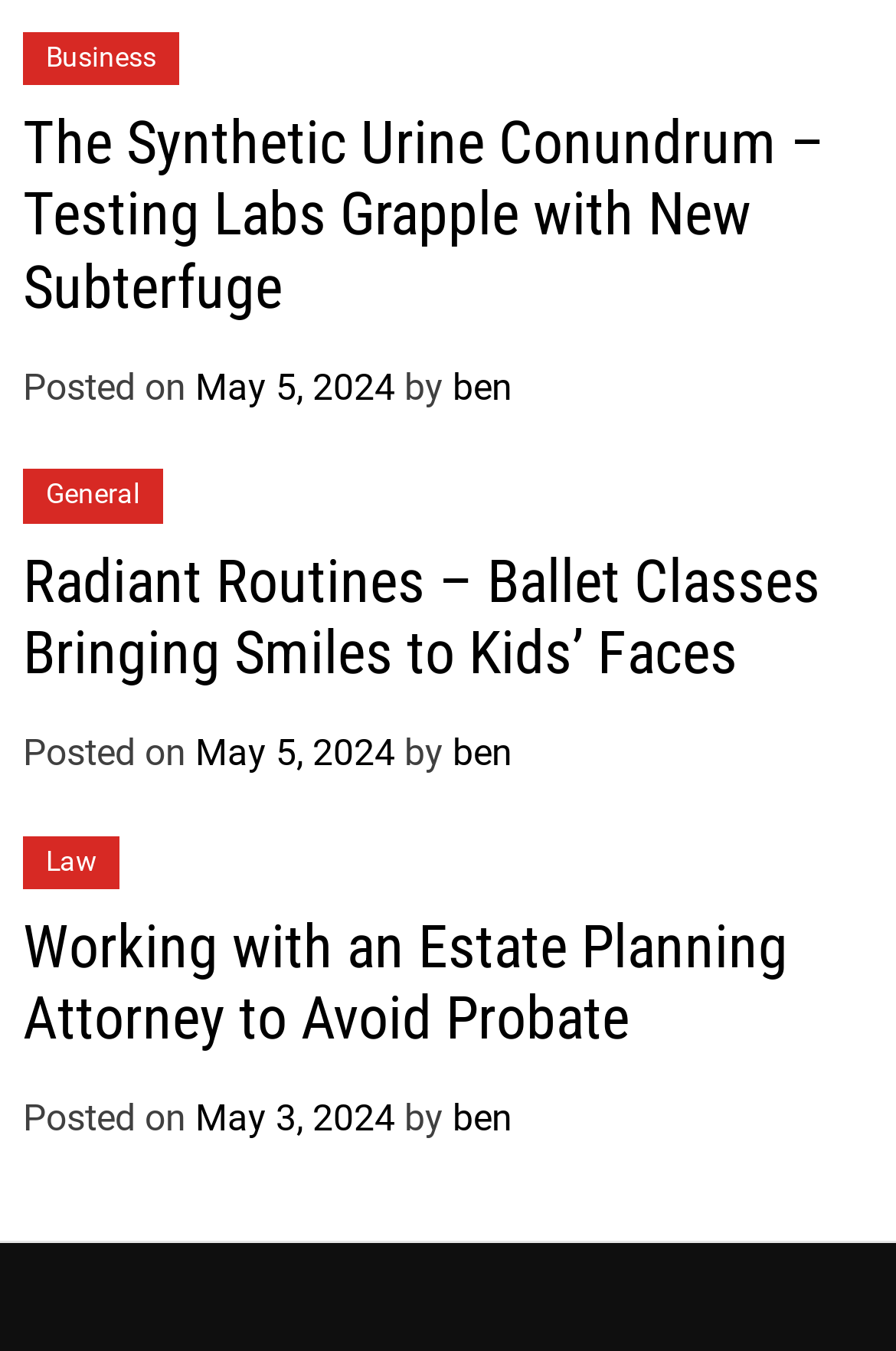Respond to the question below with a single word or phrase:
What is the category of the first article?

Business